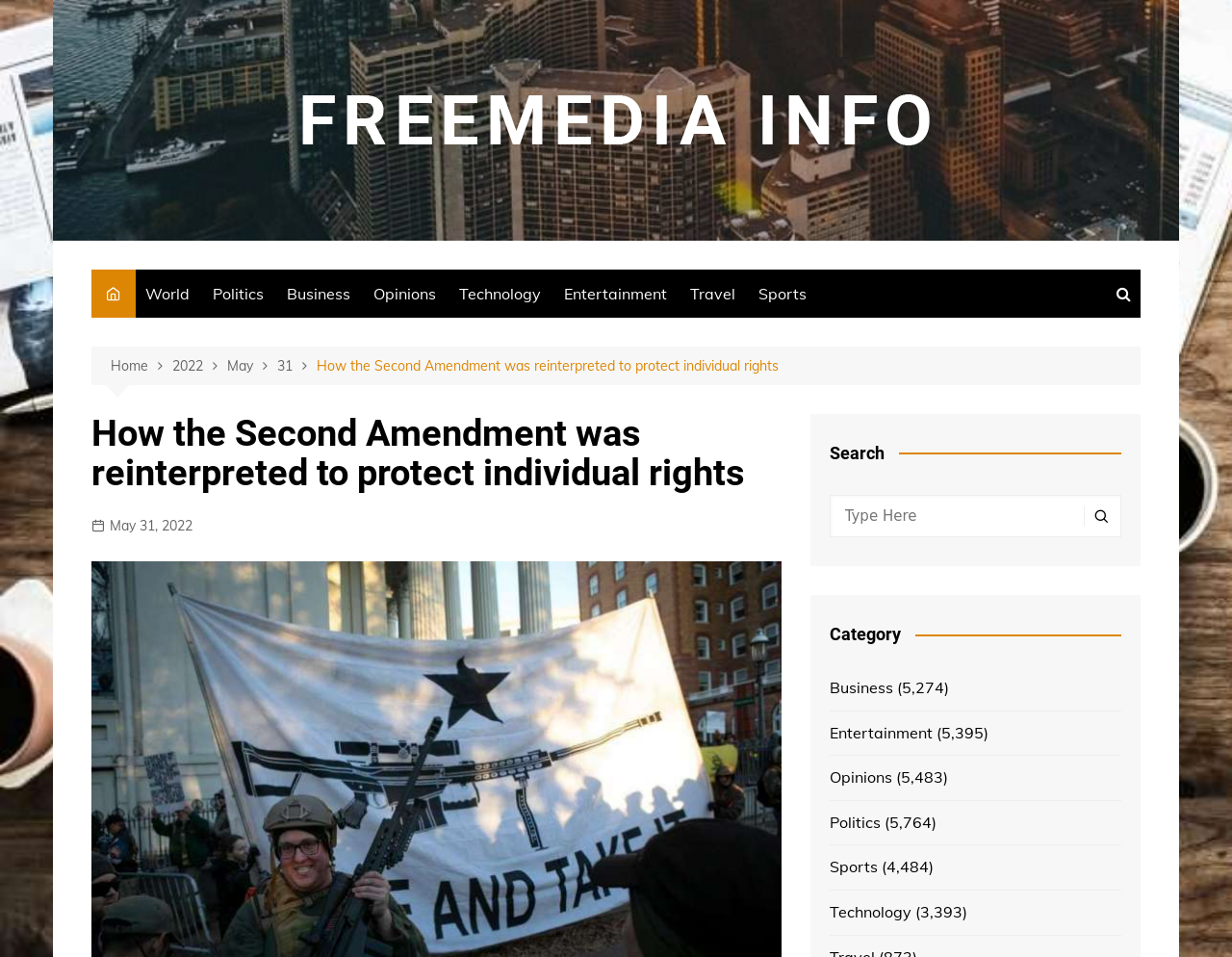Explain the webpage in detail.

The webpage appears to be a news article page from FREEMEDIA, with a focus on the reinterpretation of the Second Amendment to protect individual rights. 

At the top, there is a logo and a link to FREEMEDIA, situated almost at the center of the page. Below this, there is a navigation bar with links to various categories, including World, Politics, Business, Opinions, Technology, Entertainment, Travel, and Sports. 

On the left side, there is a breadcrumbs navigation section, which displays the path to the current article, including links to Home, 2022, May, and 31. 

The main content of the page is a news article with the title "How the Second Amendment was reinterpreted to protect individual rights" in a large font. Below the title, there is a link to the publication date, May 31, 2022. 

On the right side, there is a search bar with a search button, a category section with links to various categories, including Business, Entertainment, Opinions, Politics, Sports, and Technology, each accompanied by the number of articles in that category.